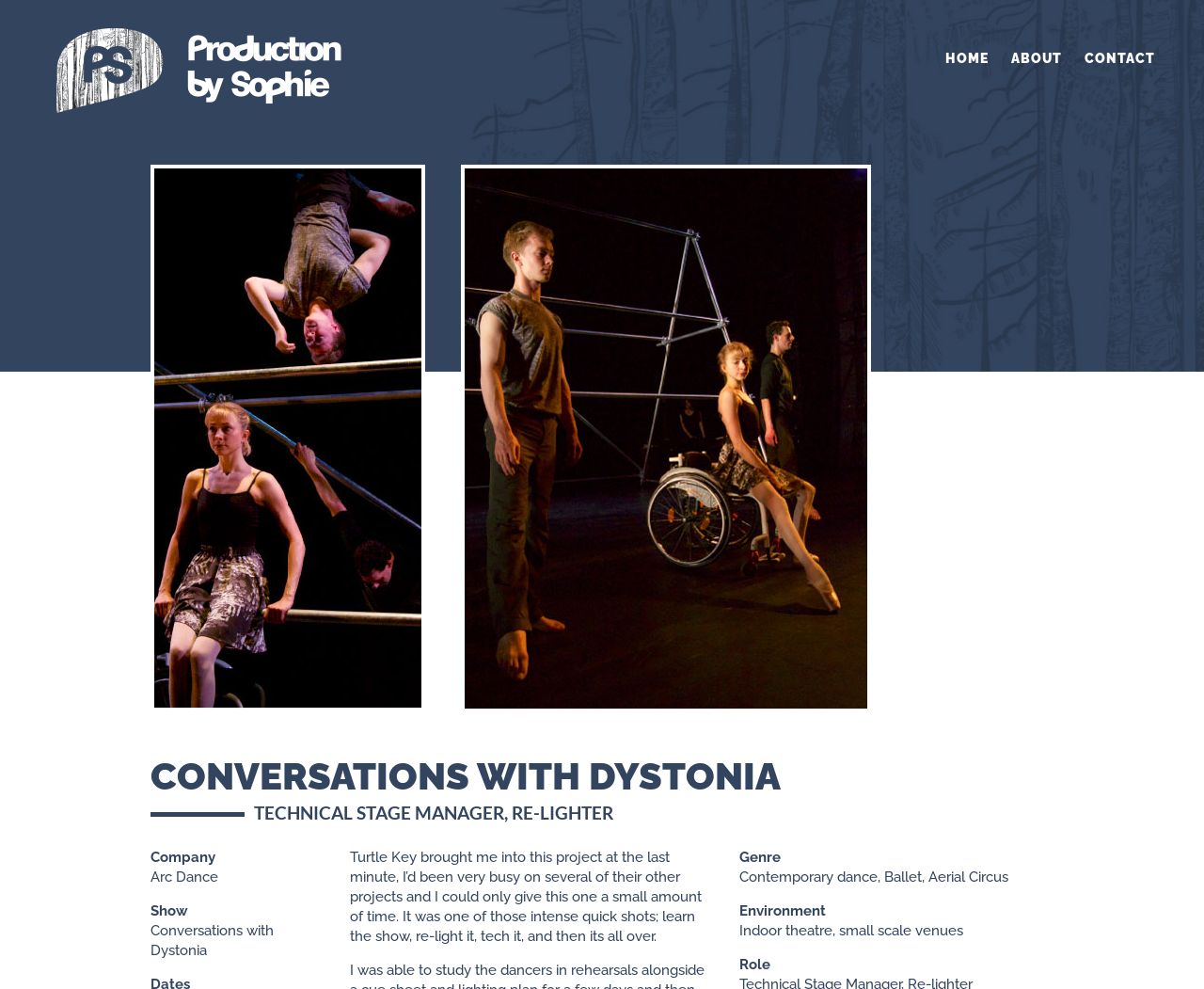Given the element description, predict the bounding box coordinates in the format (top-left x, top-left y, bottom-right x, bottom-right y). Make sure all values are between 0 and 1. Here is the element description: Arc Dance

[0.125, 0.878, 0.181, 0.895]